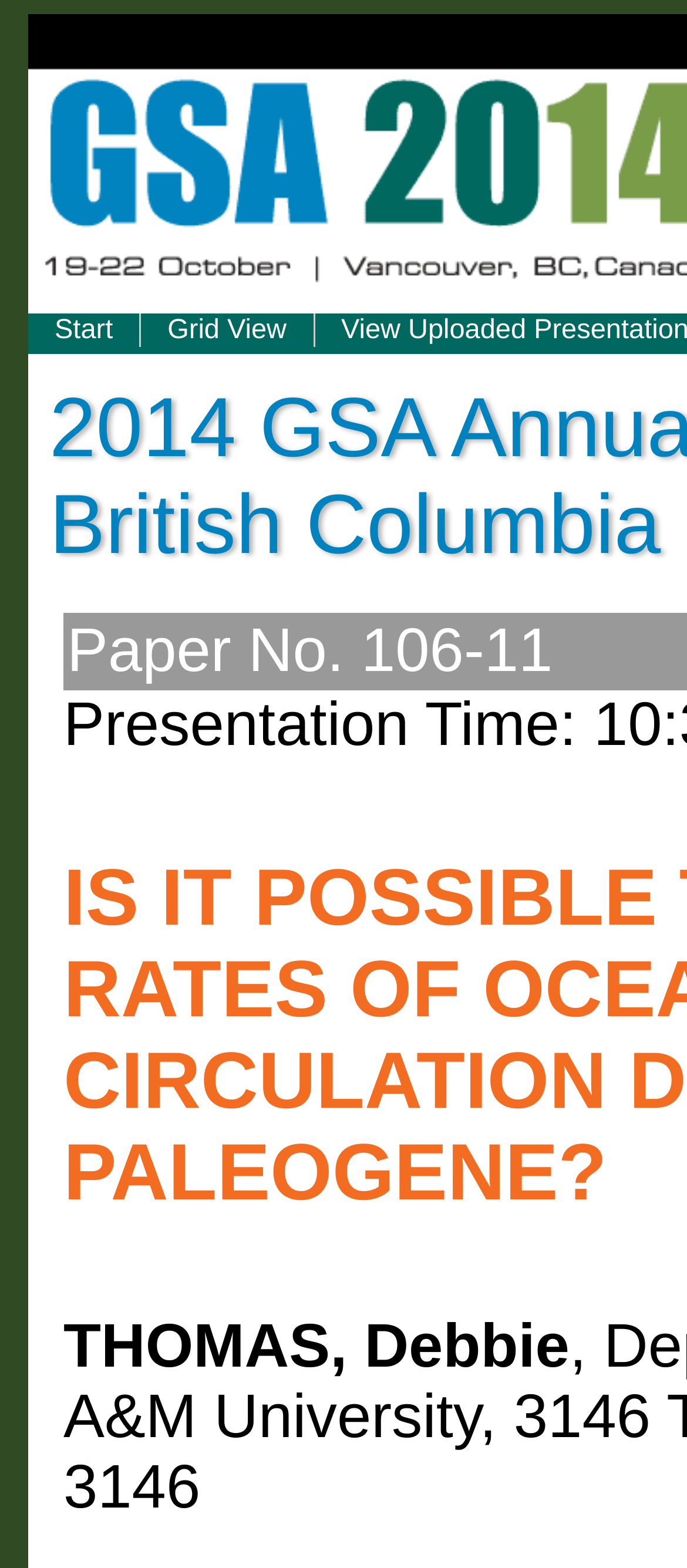From the element description March 2016, predict the bounding box coordinates of the UI element. The coordinates must be specified in the format (top-left x, top-left y, bottom-right x, bottom-right y) and should be within the 0 to 1 range.

None